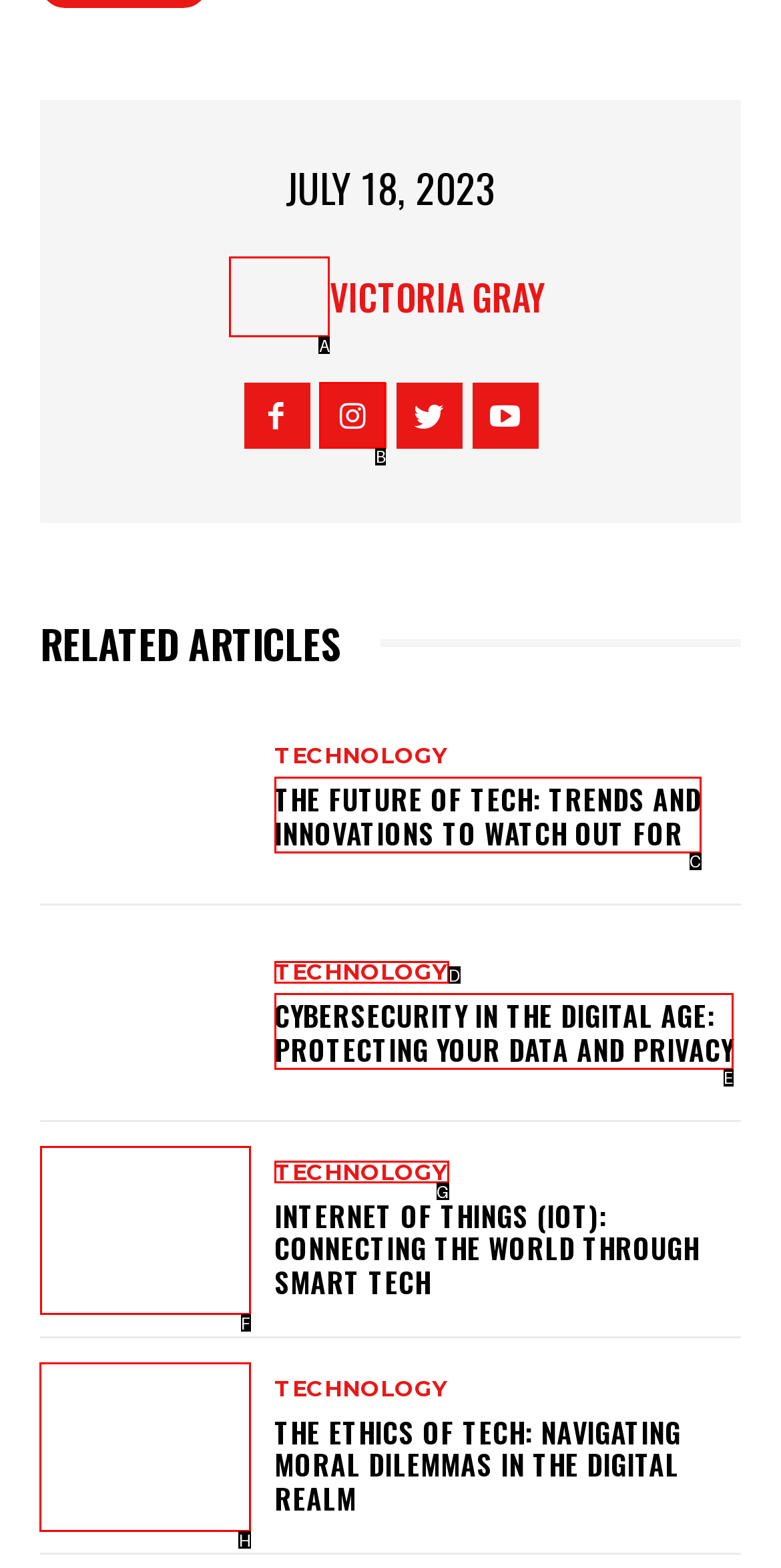Which lettered option should be clicked to achieve the task: Navigate to the ethics of tech article? Choose from the given choices.

H